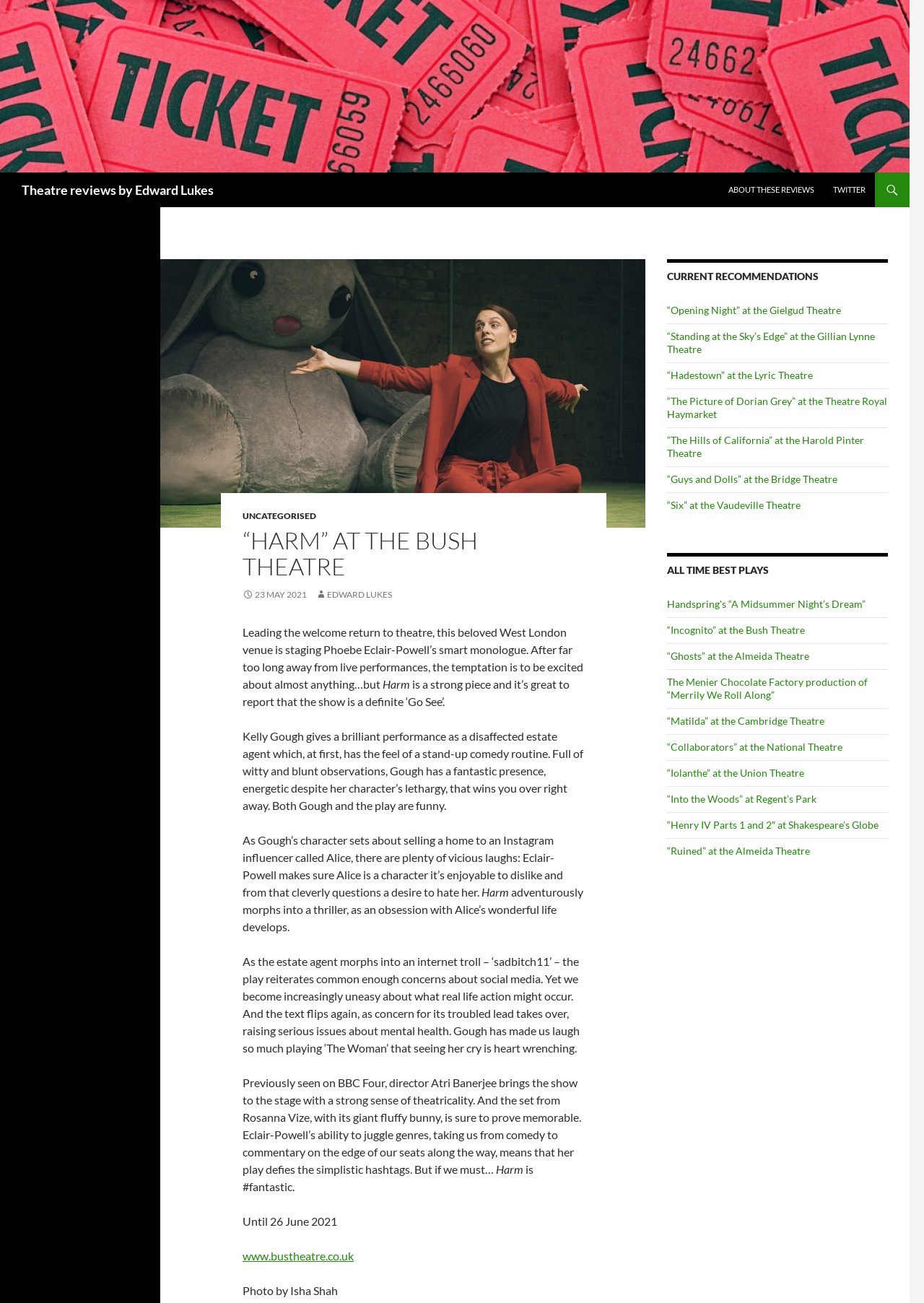Please identify the webpage's heading and generate its text content.

Theatre reviews by Edward Lukes